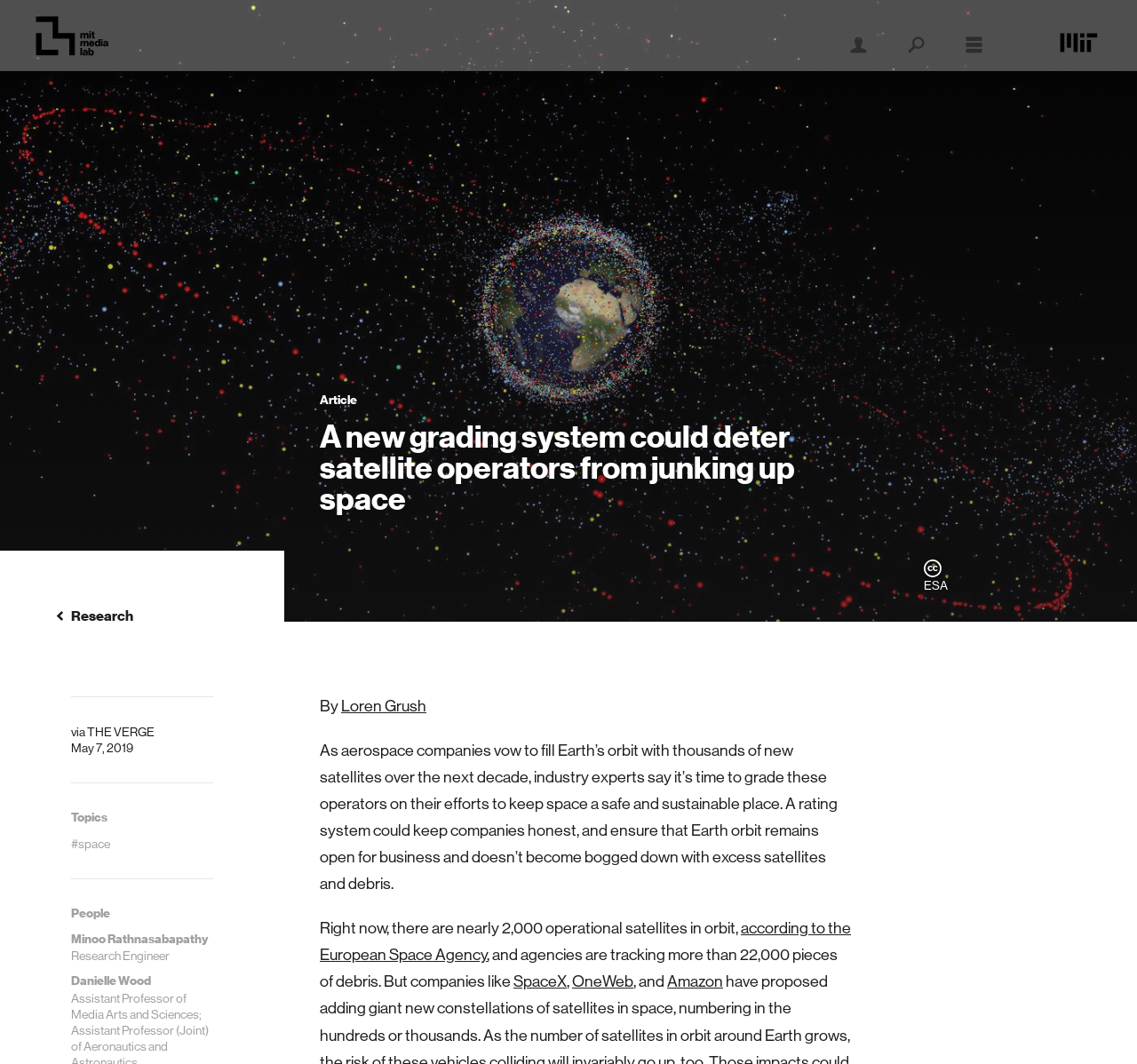What is the topic of the article?
Kindly answer the question with as much detail as you can.

Based on the heading 'A new grading system could deter satellite operators from junking up space' and the content of the article, it is clear that the topic is related to space sustainability, specifically about keeping Earth's orbit safe and sustainable.